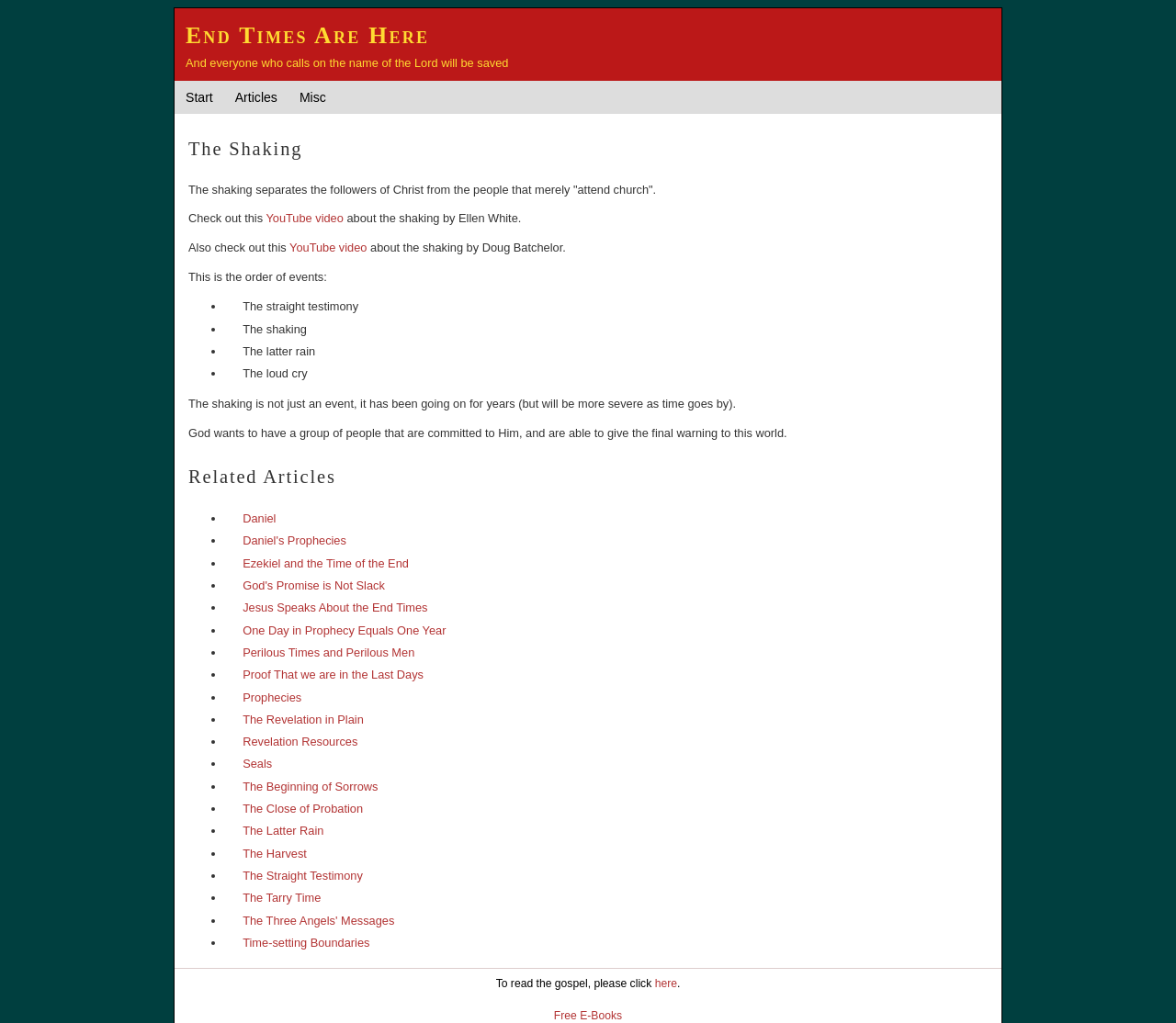Identify the bounding box coordinates for the UI element described as: "The Revelation in Plain".

[0.206, 0.696, 0.309, 0.71]